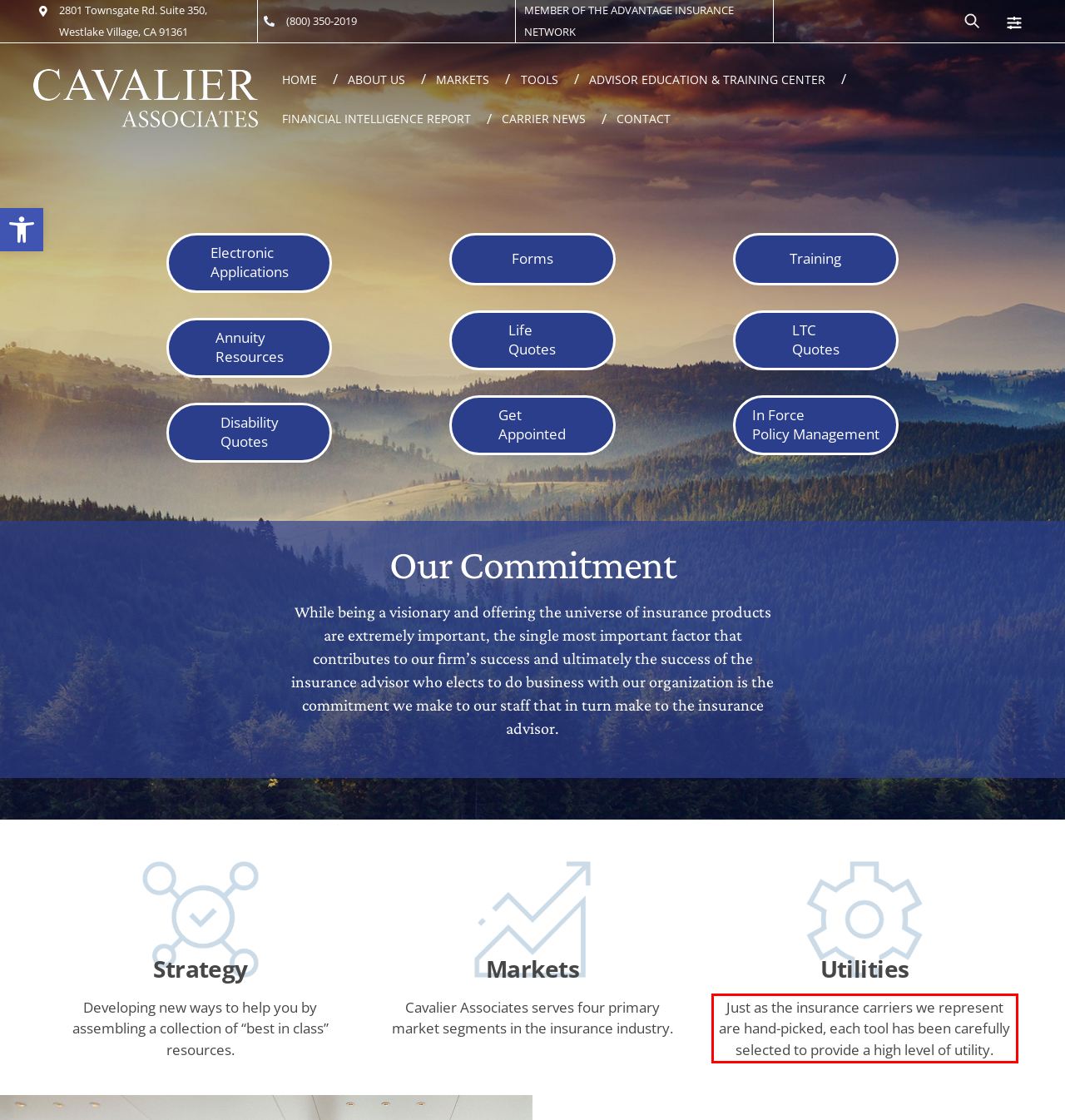Within the screenshot of a webpage, identify the red bounding box and perform OCR to capture the text content it contains.

Just as the insurance carriers we represent are hand-picked, each tool has been carefully selected to provide a high level of utility.